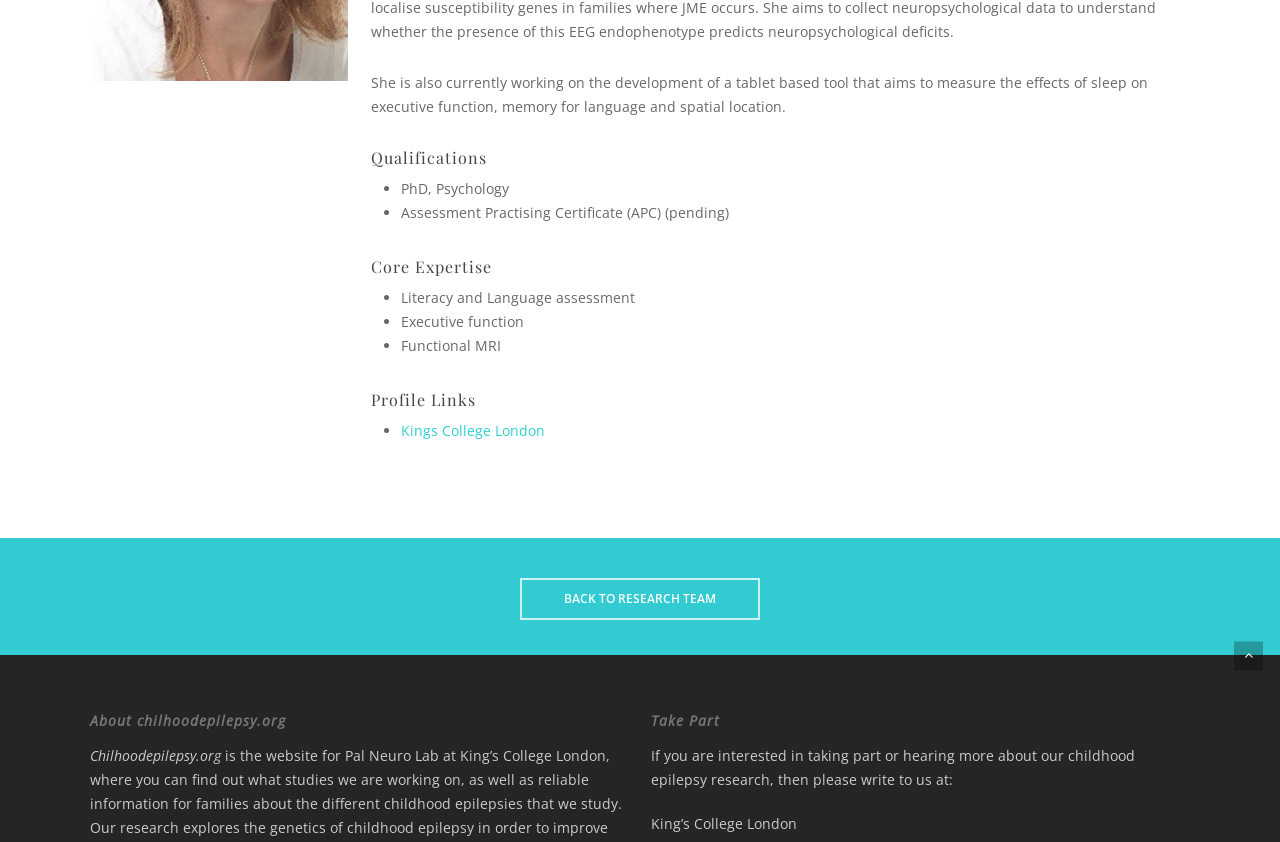Bounding box coordinates are to be given in the format (top-left x, top-left y, bottom-right x, bottom-right y). All values must be floating point numbers between 0 and 1. Provide the bounding box coordinate for the UI element described as: BACK TO RESEARCH TEAM

[0.406, 0.686, 0.594, 0.736]